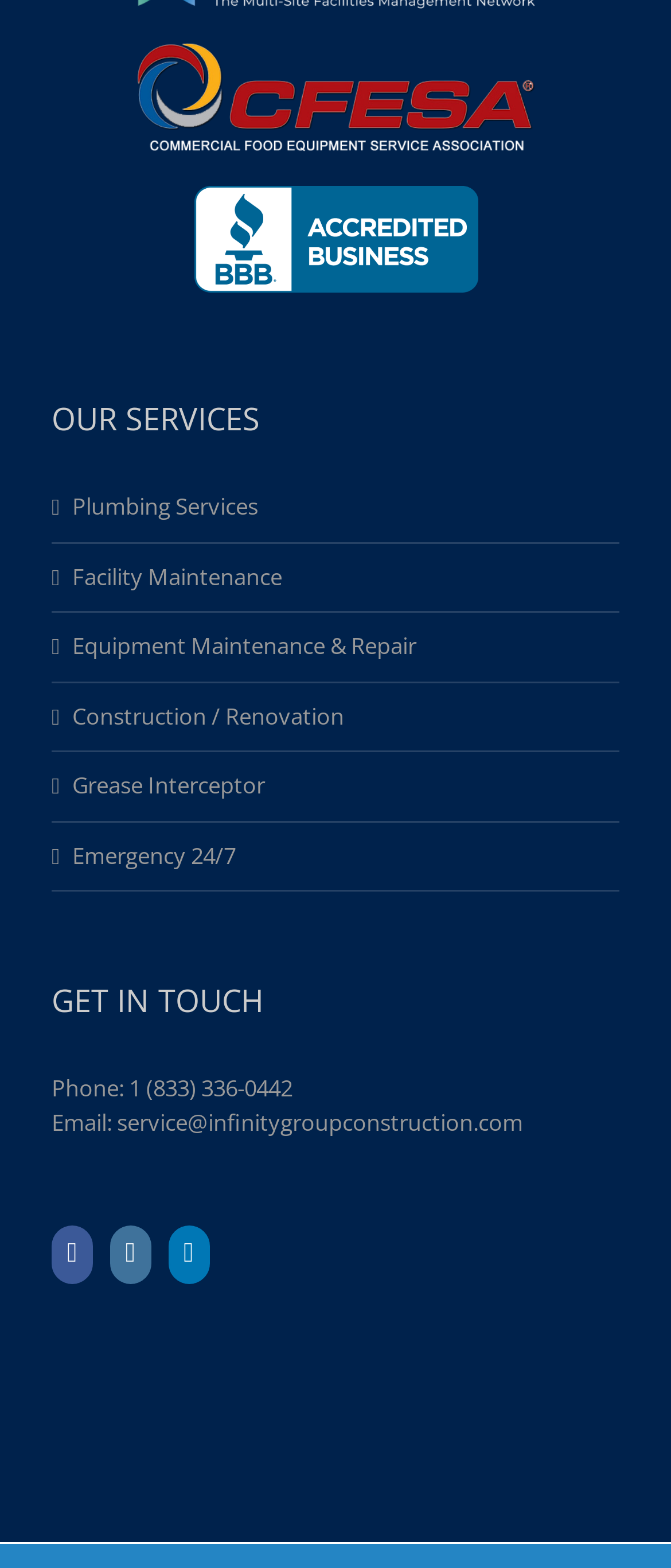Identify the bounding box coordinates of the section that should be clicked to achieve the task described: "View plumbing services".

[0.108, 0.313, 0.897, 0.335]